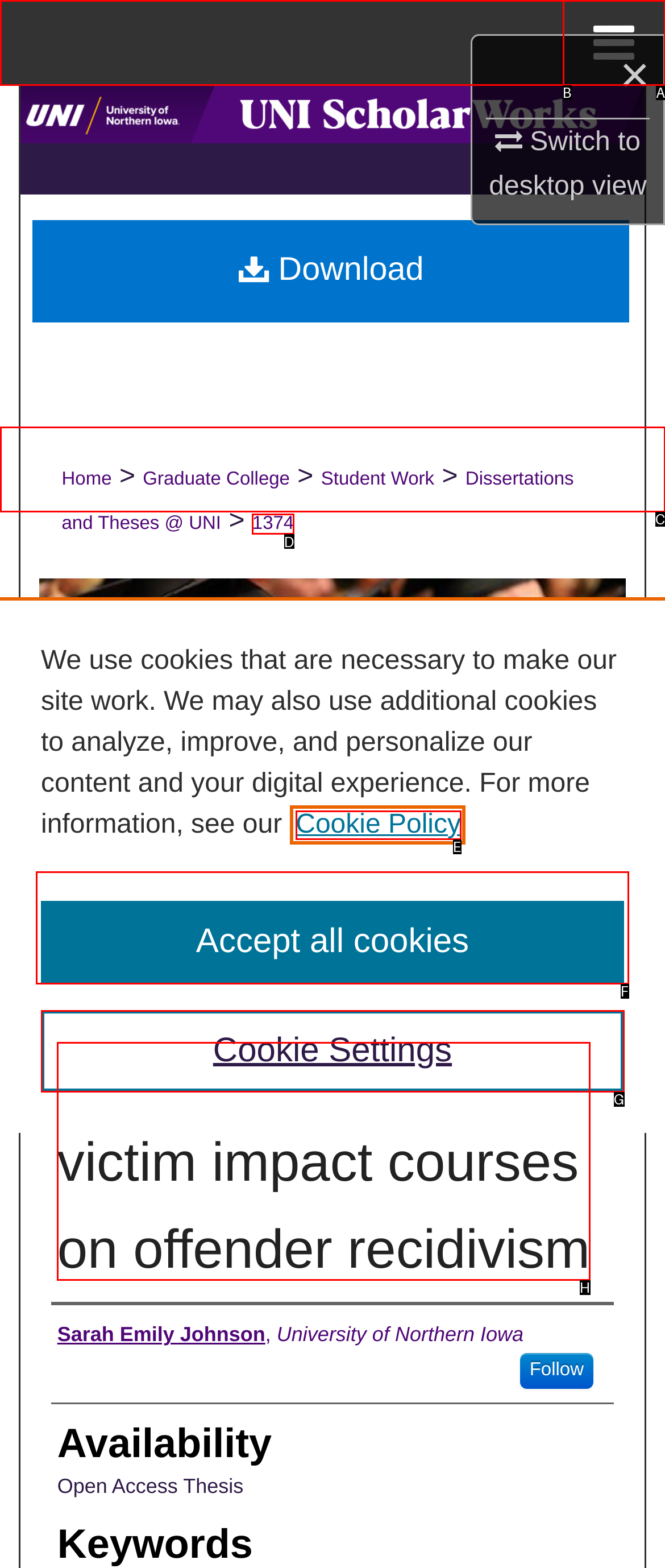Choose the option that matches the following description: Digital Commons Network™
Reply with the letter of the selected option directly.

C